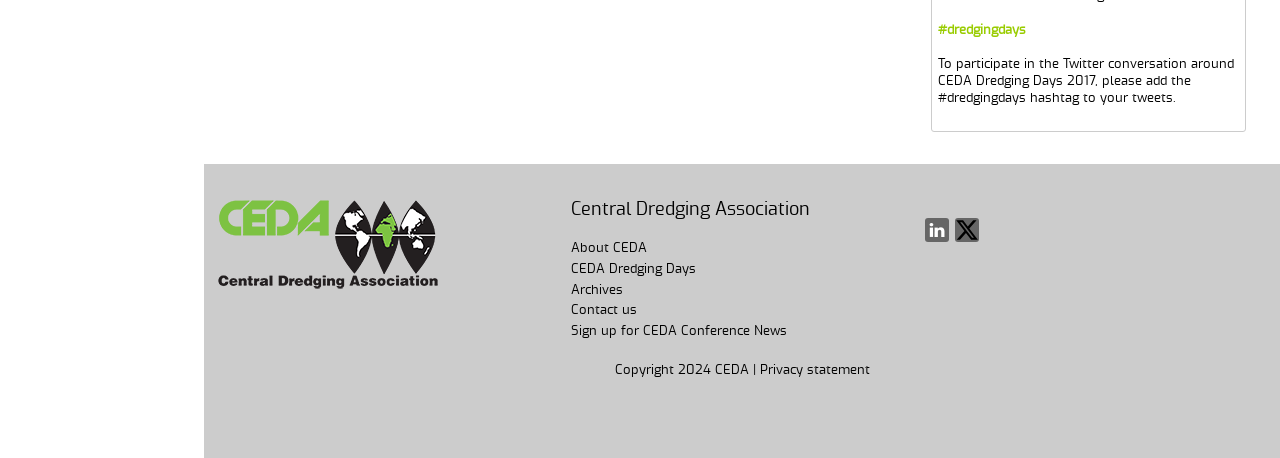What is the name of the organization?
Look at the image and answer with only one word or phrase.

Central Dredging Association